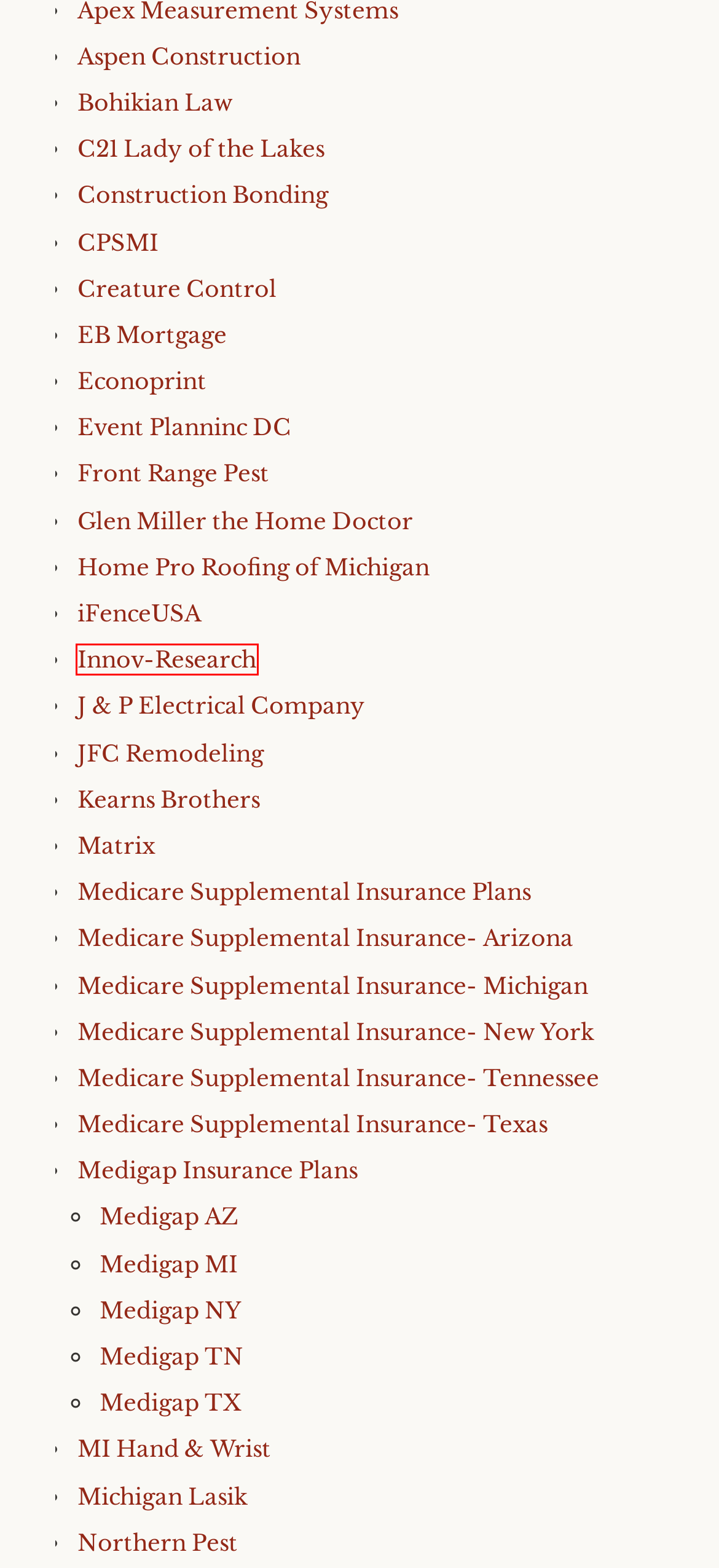You are looking at a webpage screenshot with a red bounding box around an element. Pick the description that best matches the new webpage after interacting with the element in the red bounding box. The possible descriptions are:
A. Innov-Research Archives - Business Babble
B. Medigap AZ Archives - Business Babble
C. Aspen Construction Archives - Business Babble
D. C21 Lady of the Lakes Archives - Business Babble
E. Michigan Lasik Archives - Business Babble
F. Event Planninc DC Archives - Business Babble
G. Front Range Pest Archives - Business Babble
H. Medicare Supplemental Insurance- Texas Archives - Business Babble

A